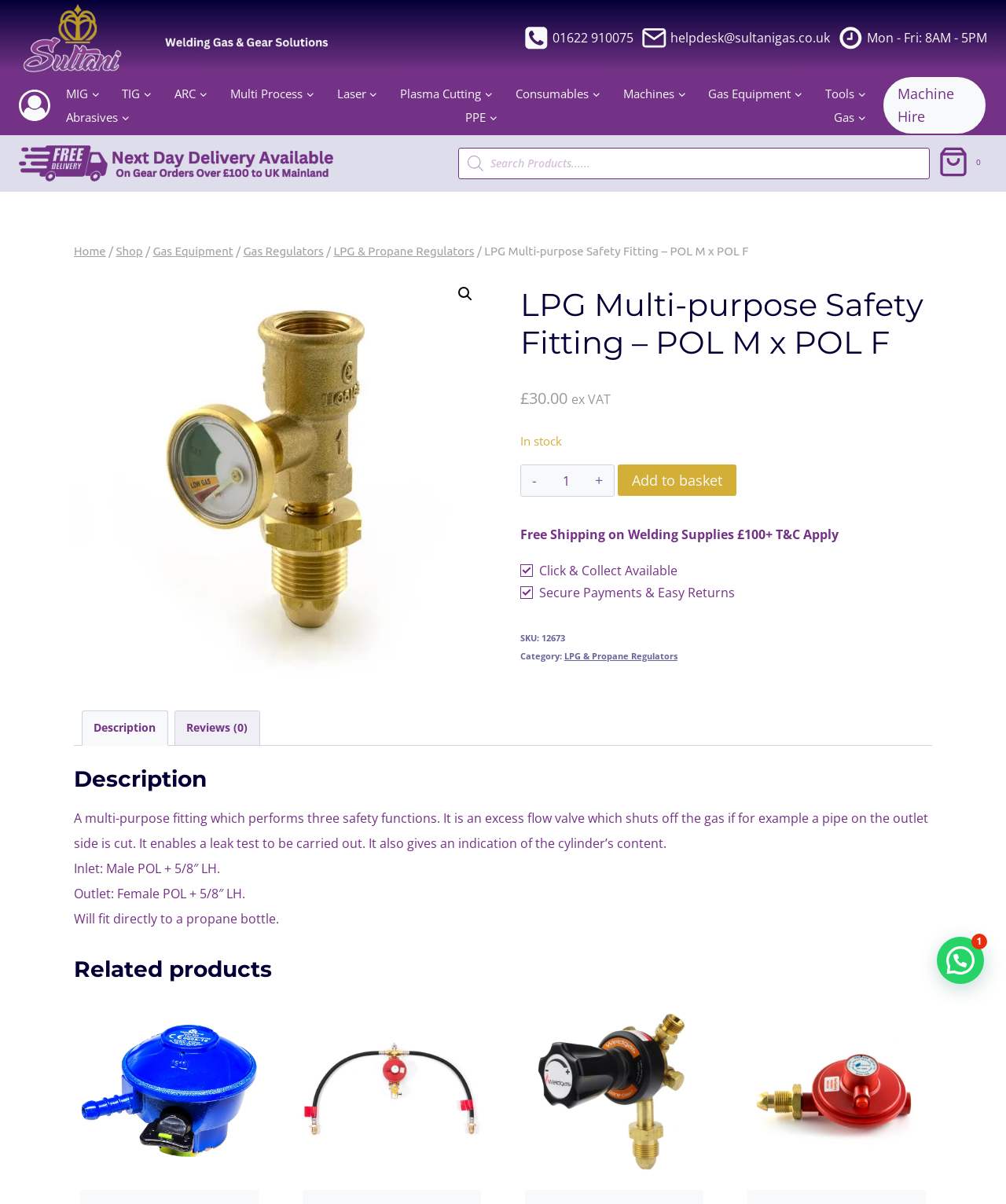Please locate the bounding box coordinates of the region I need to click to follow this instruction: "Add the 'LPG Multi-purpose Safety Fitting' to the shopping cart".

[0.614, 0.386, 0.732, 0.412]